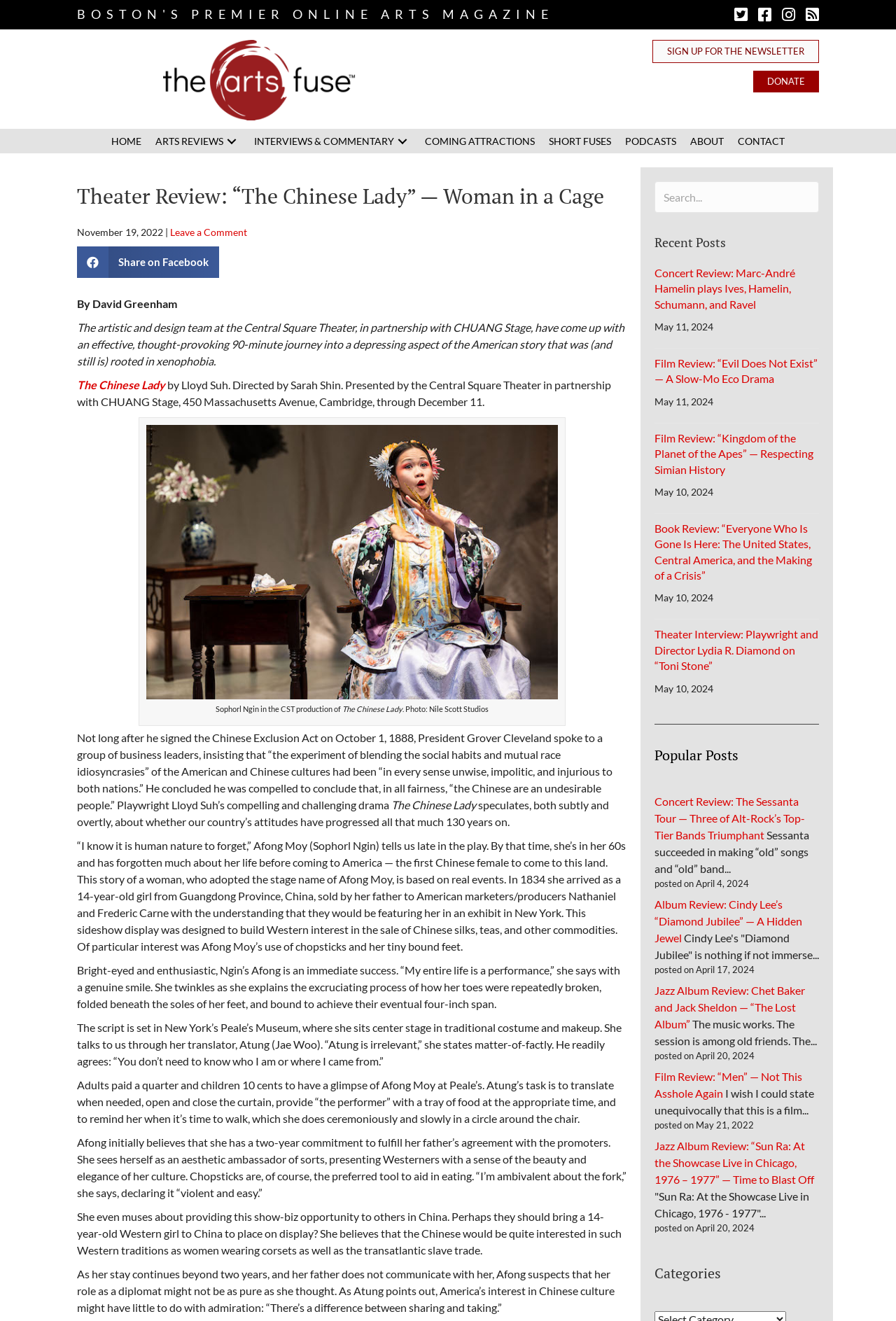How many years is Afong Moy's commitment to fulfill her father's agreement?
Provide a concise answer using a single word or phrase based on the image.

Two years